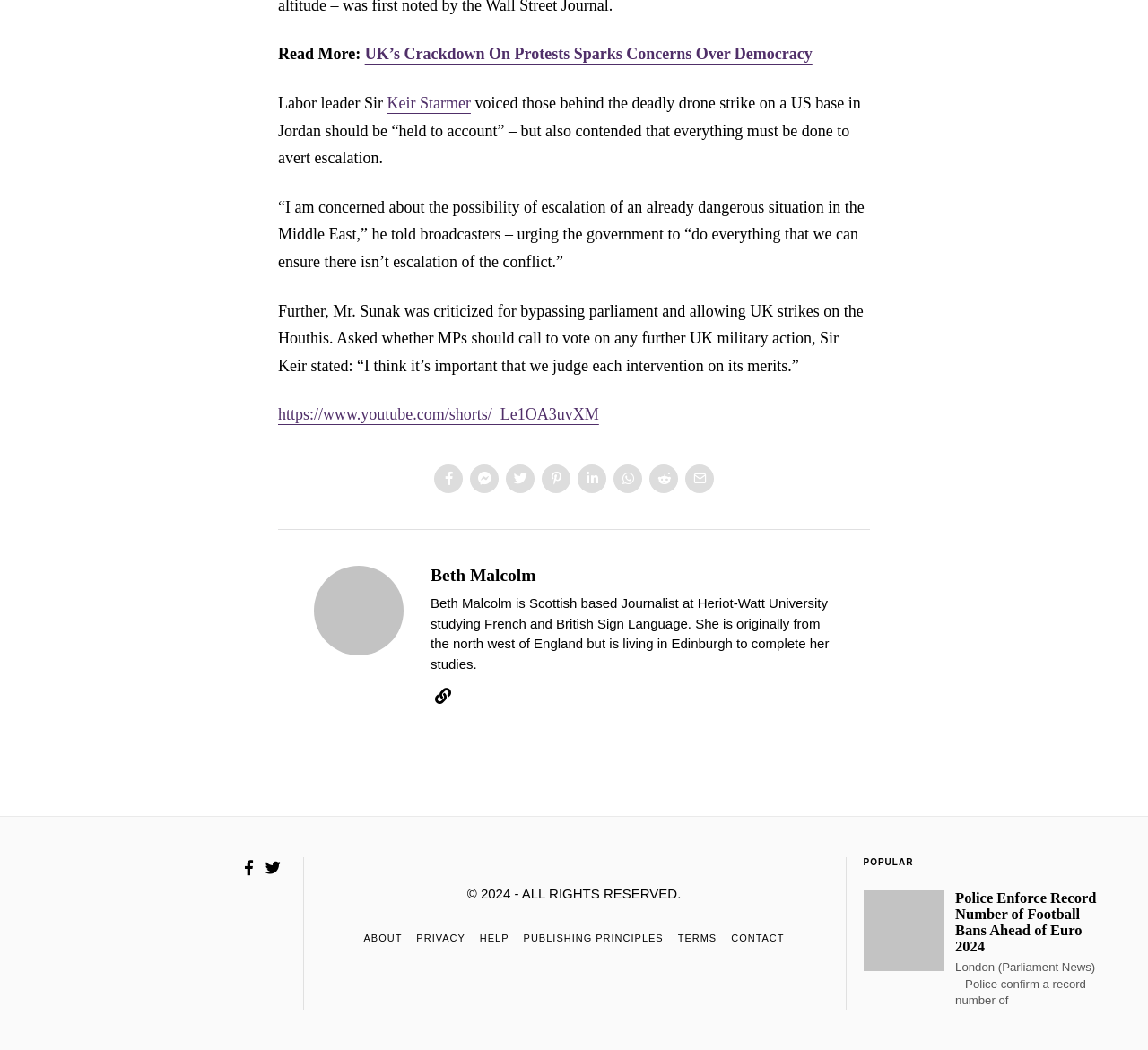Please give a one-word or short phrase response to the following question: 
What is the topic of the article?

UK's crackdown on protests